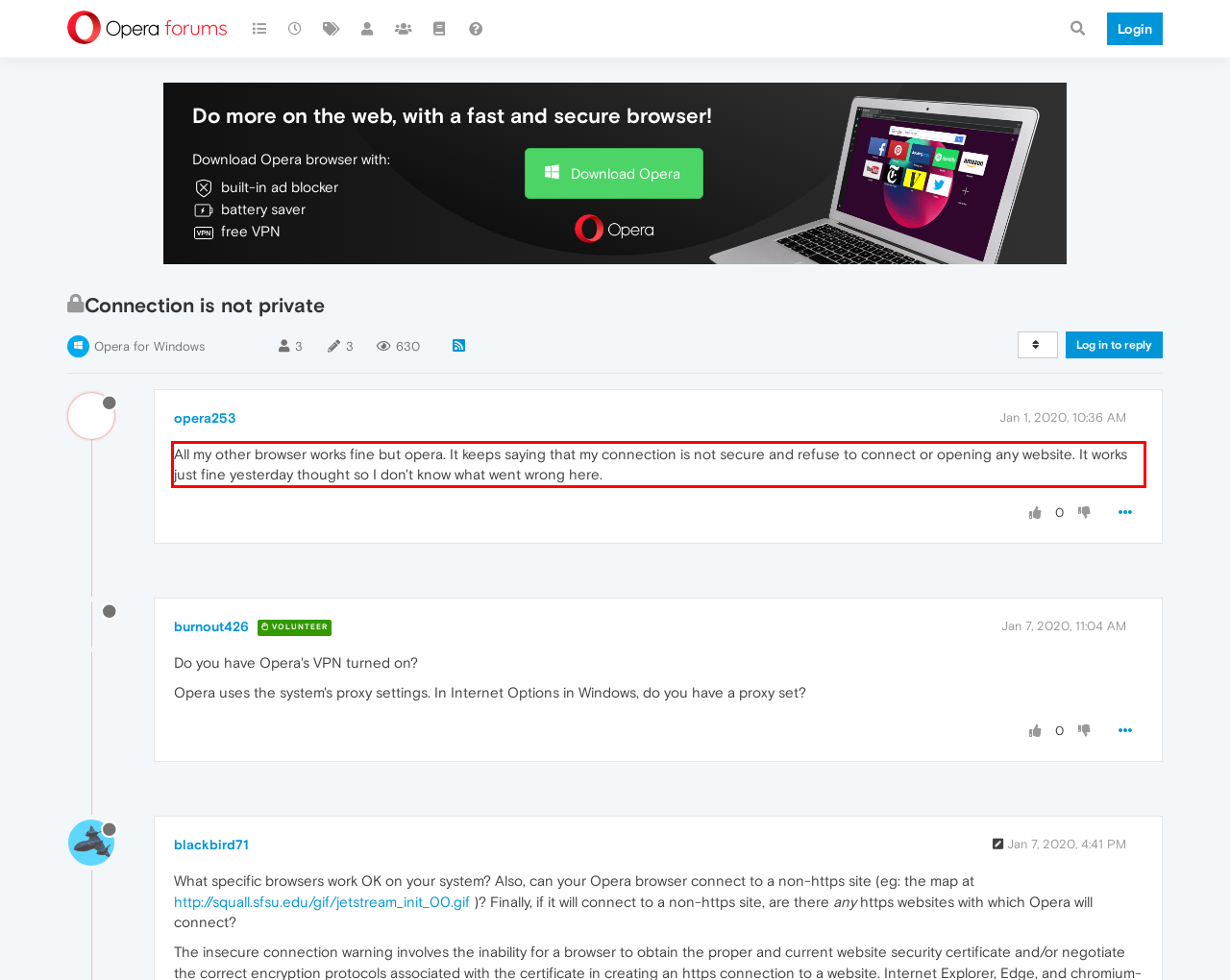You have a screenshot of a webpage with a UI element highlighted by a red bounding box. Use OCR to obtain the text within this highlighted area.

All my other browser works fine but opera. It keeps saying that my connection is not secure and refuse to connect or opening any website. It works just fine yesterday thought so I don't know what went wrong here.